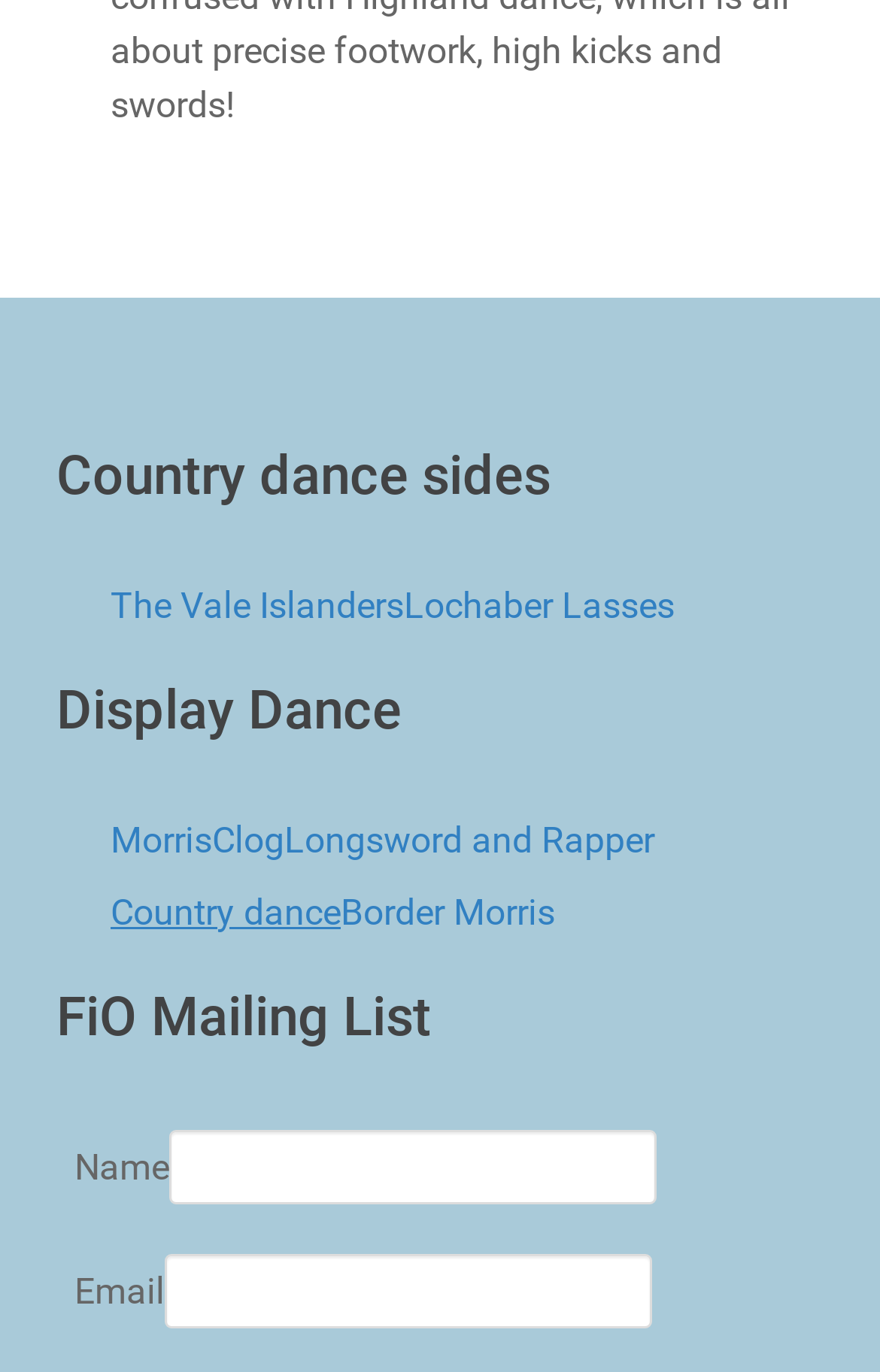How many textboxes are in the 'FiO Mailing List' section?
Use the image to answer the question with a single word or phrase.

2